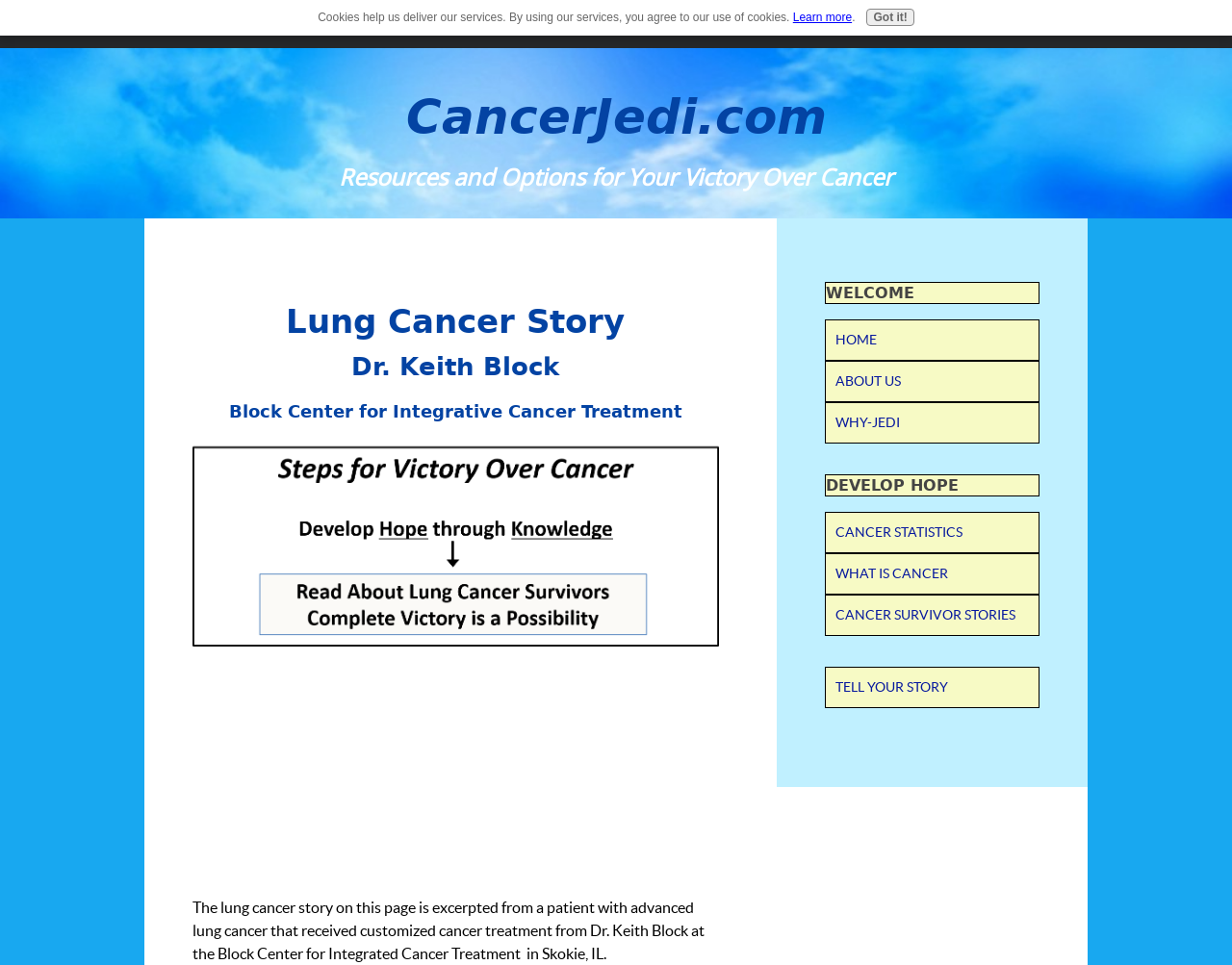Locate the bounding box coordinates of the area you need to click to fulfill this instruction: 'Click the link to go to the homepage'. The coordinates must be in the form of four float numbers ranging from 0 to 1: [left, top, right, bottom].

[0.669, 0.331, 0.844, 0.374]